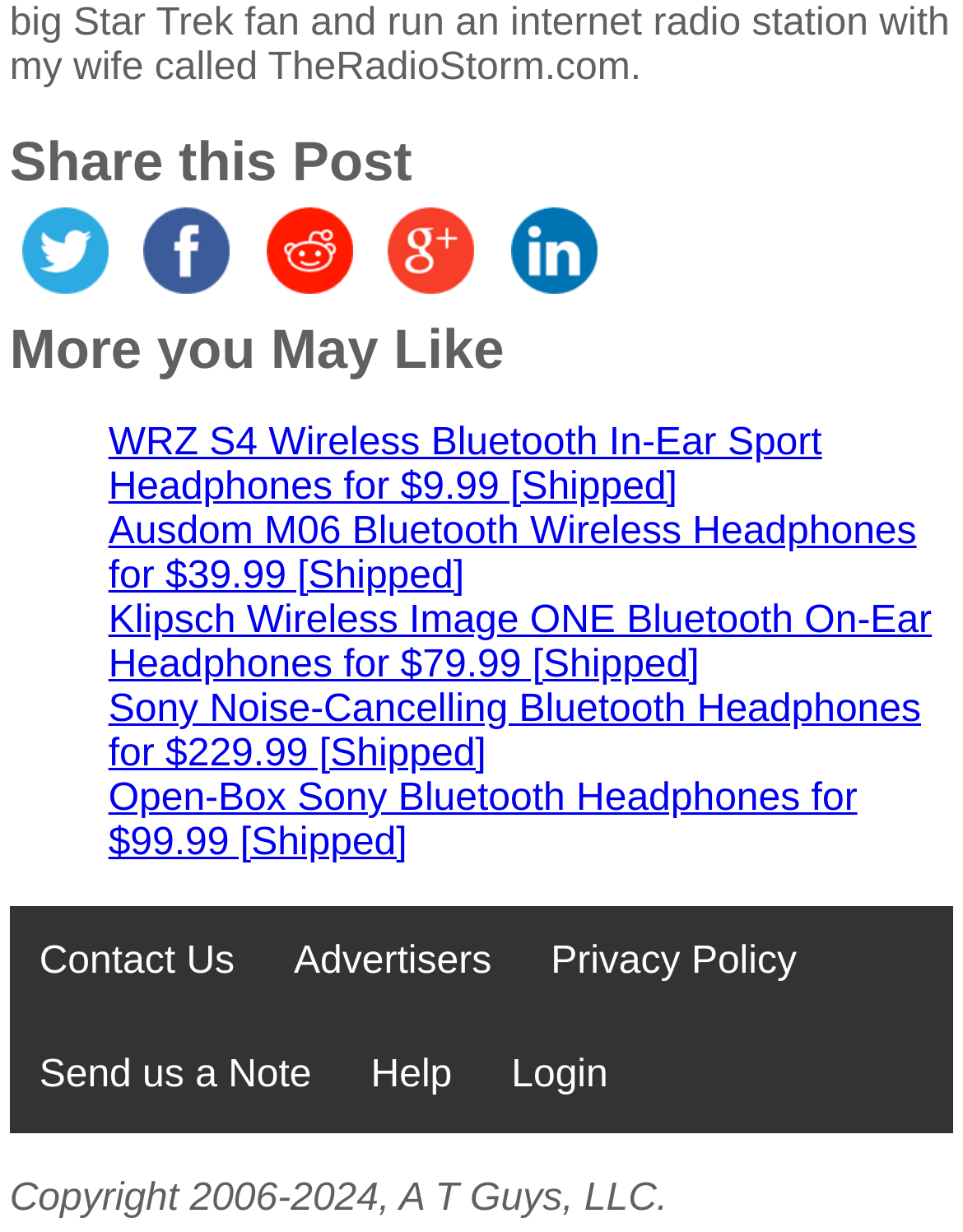Locate the bounding box coordinates of the area that needs to be clicked to fulfill the following instruction: "Share this post on Twitter". The coordinates should be in the format of four float numbers between 0 and 1, namely [left, top, right, bottom].

[0.01, 0.223, 0.125, 0.257]